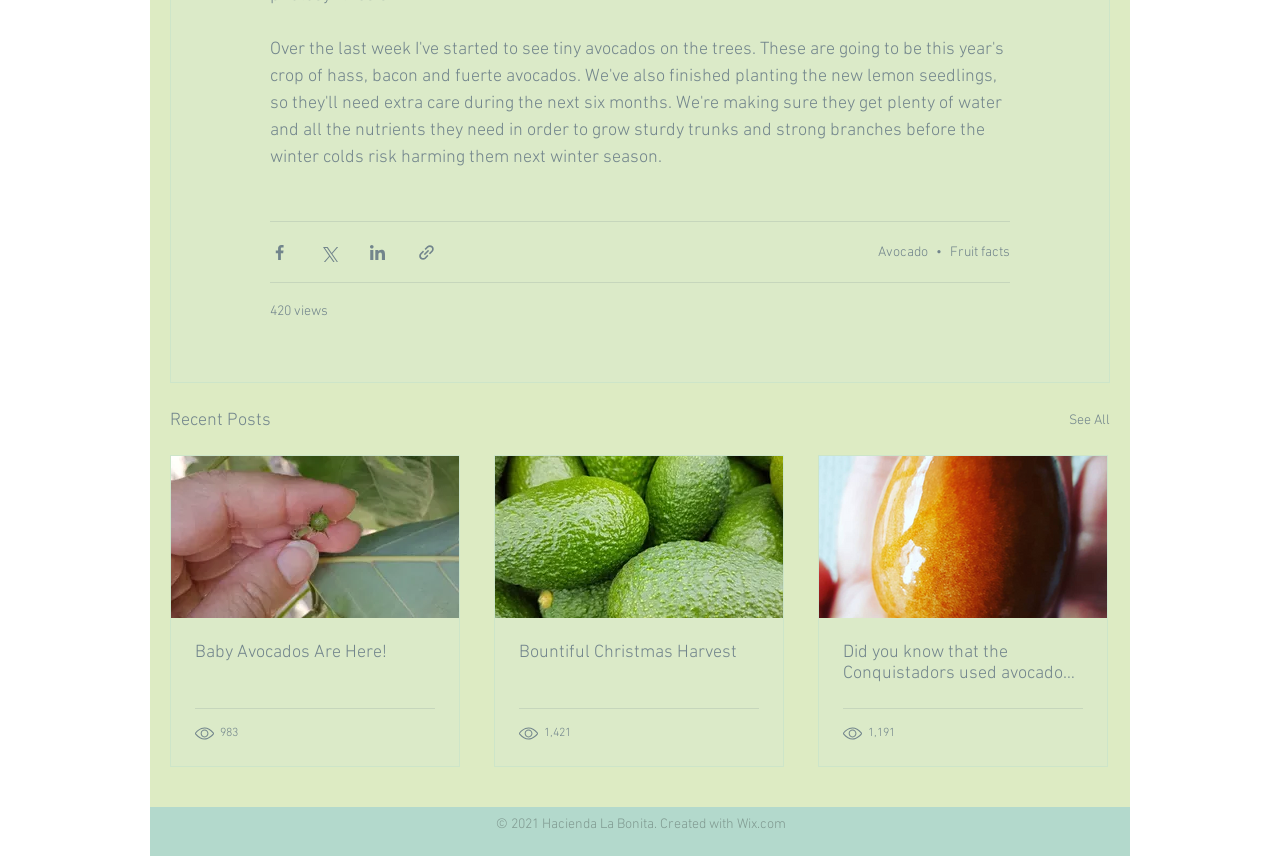Find the bounding box coordinates of the area to click in order to follow the instruction: "Visit Wix.com".

[0.576, 0.953, 0.614, 0.973]